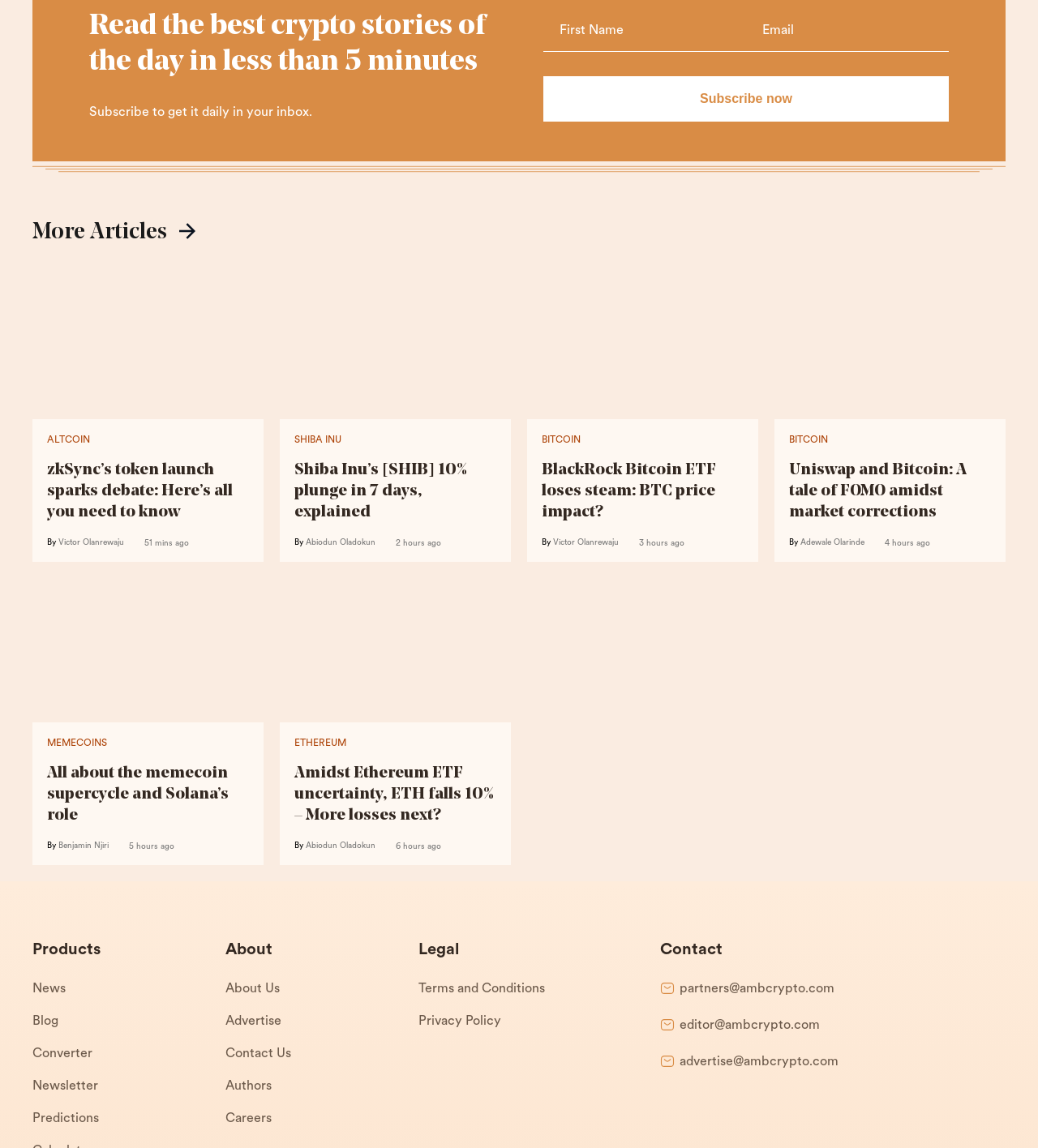Identify the bounding box coordinates of the clickable region to carry out the given instruction: "Contact the team".

[0.655, 0.854, 0.804, 0.869]